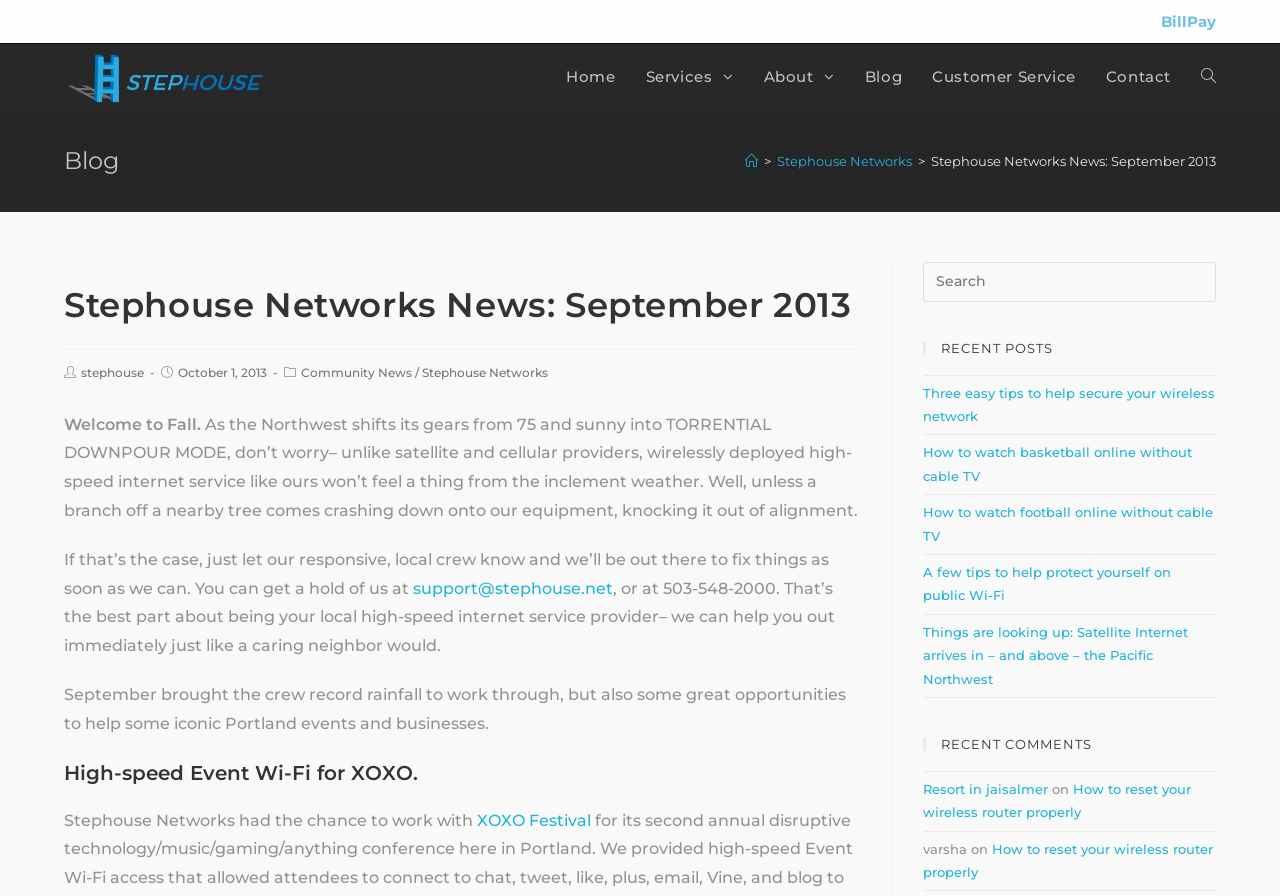Indicate the bounding box coordinates of the clickable region to achieve the following instruction: "Learn more about 'XOXO Festival'."

[0.373, 0.905, 0.462, 0.926]